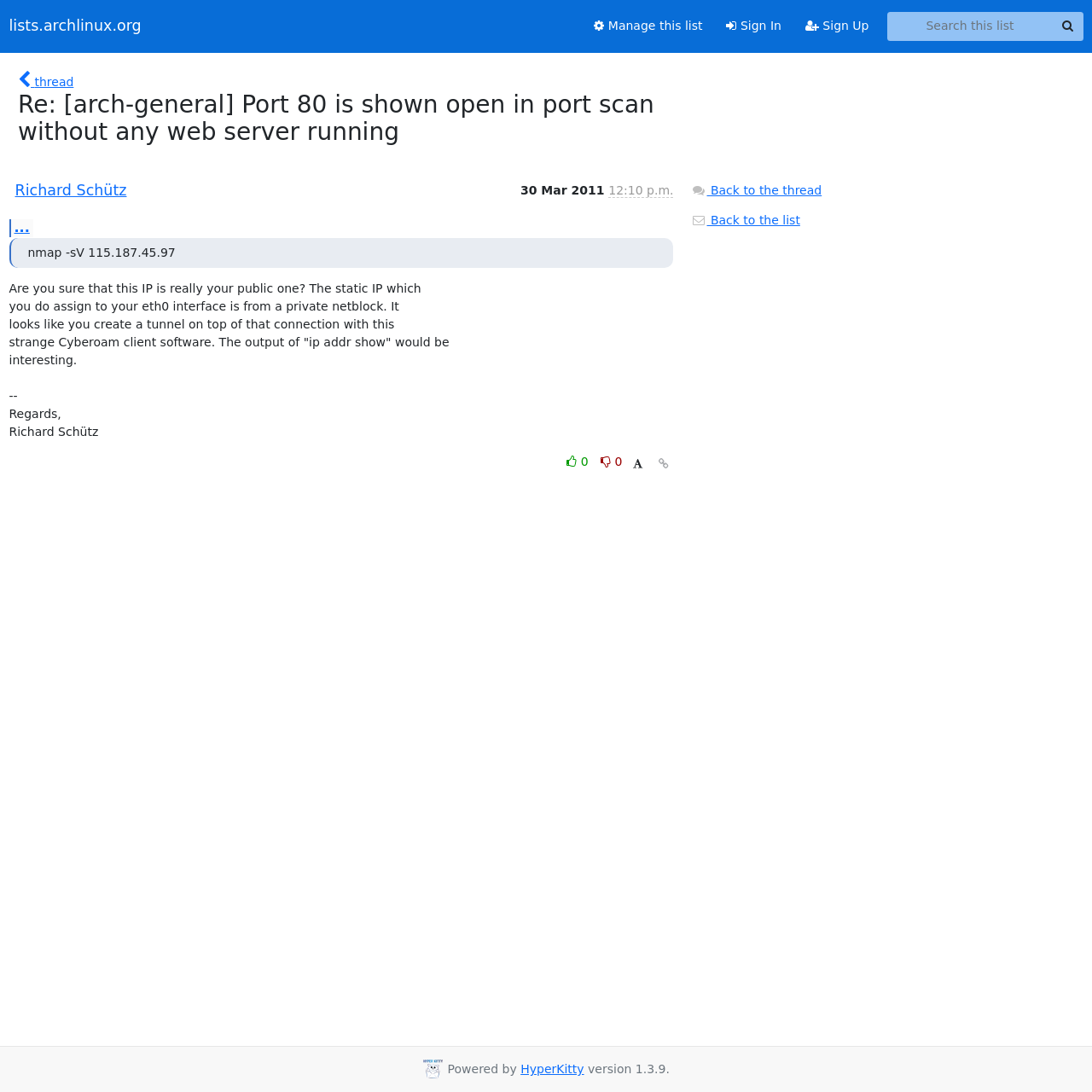Who is the sender of the message?
Provide a detailed answer to the question, using the image to inform your response.

The sender's name is mentioned in the heading 'Richard Schütz' which is located inside a table layout, and it is also a link that can be clicked to view more information about the sender.